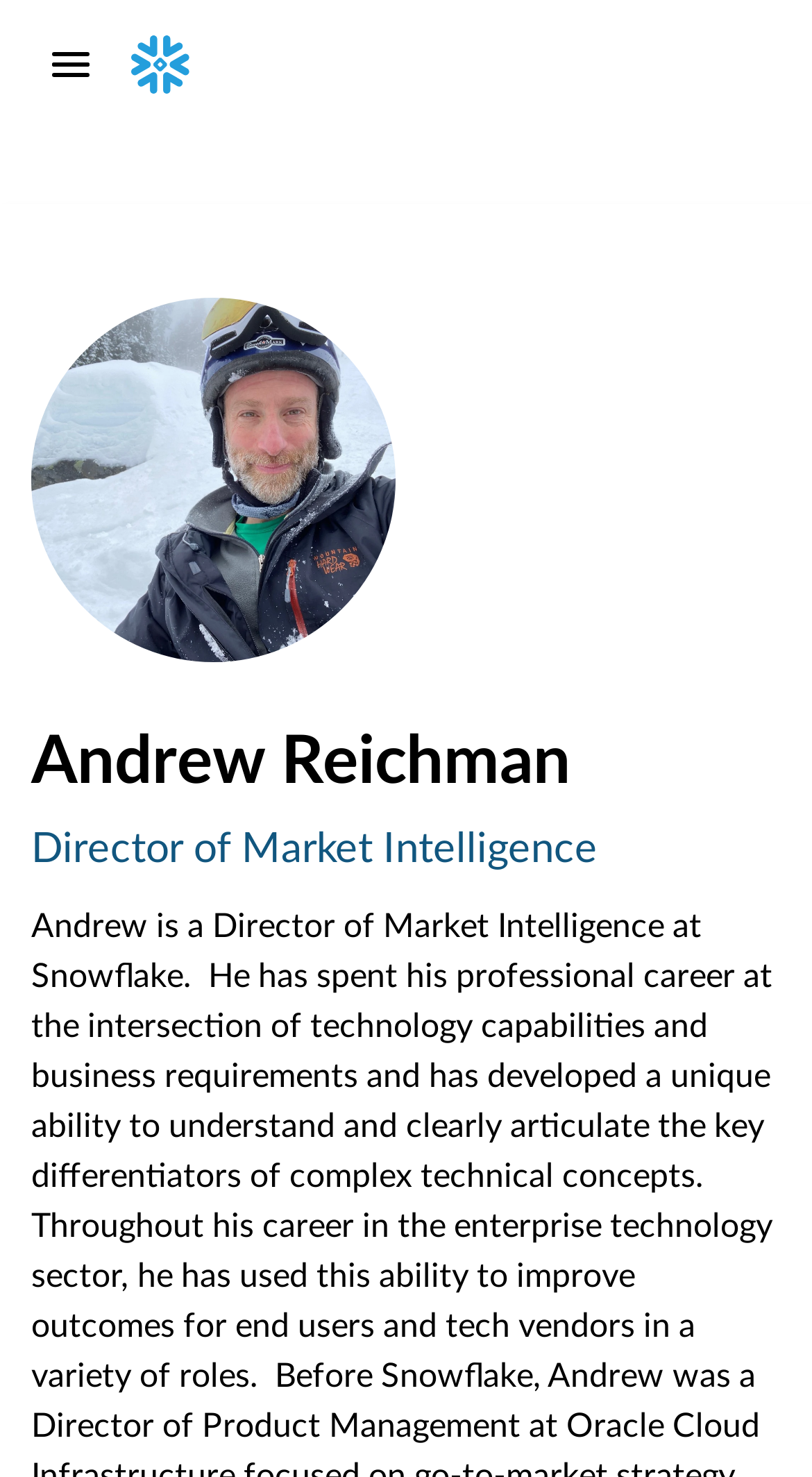What languages are available on this webpage?
Please provide a single word or phrase answer based on the image.

Multiple languages